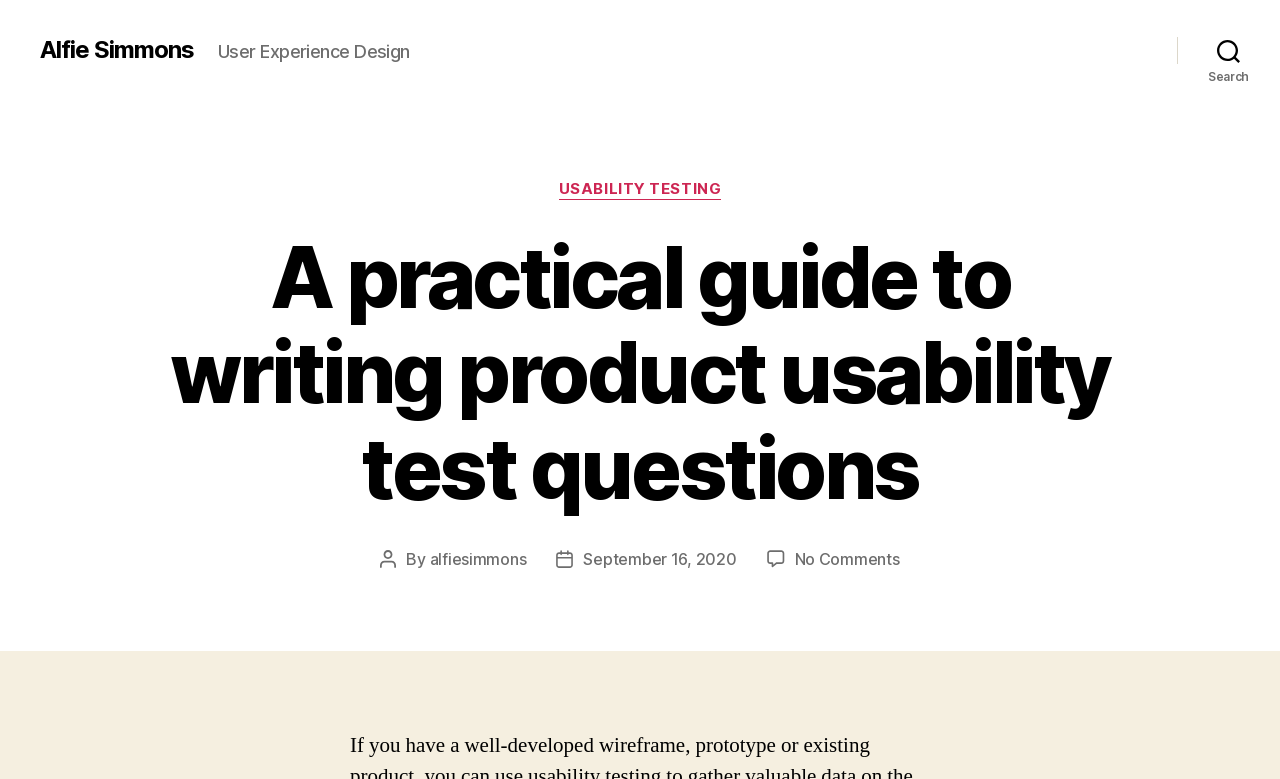Identify and provide the main heading of the webpage.

A practical guide to writing product usability test questions